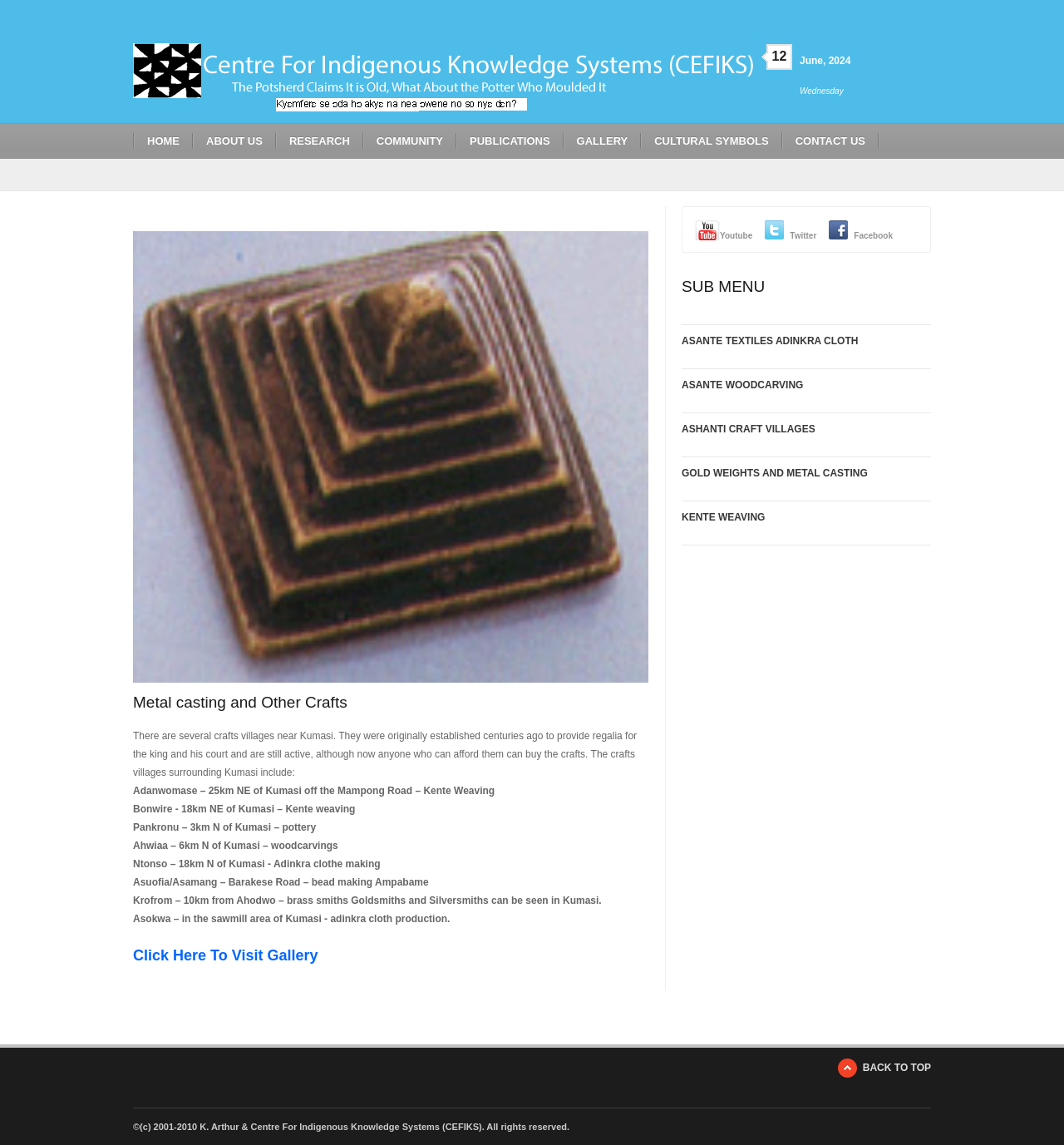Identify the bounding box of the UI element described as follows: "Click here to visit gallery". Provide the coordinates as four float numbers in the range of 0 to 1 [left, top, right, bottom].

[0.125, 0.827, 0.299, 0.841]